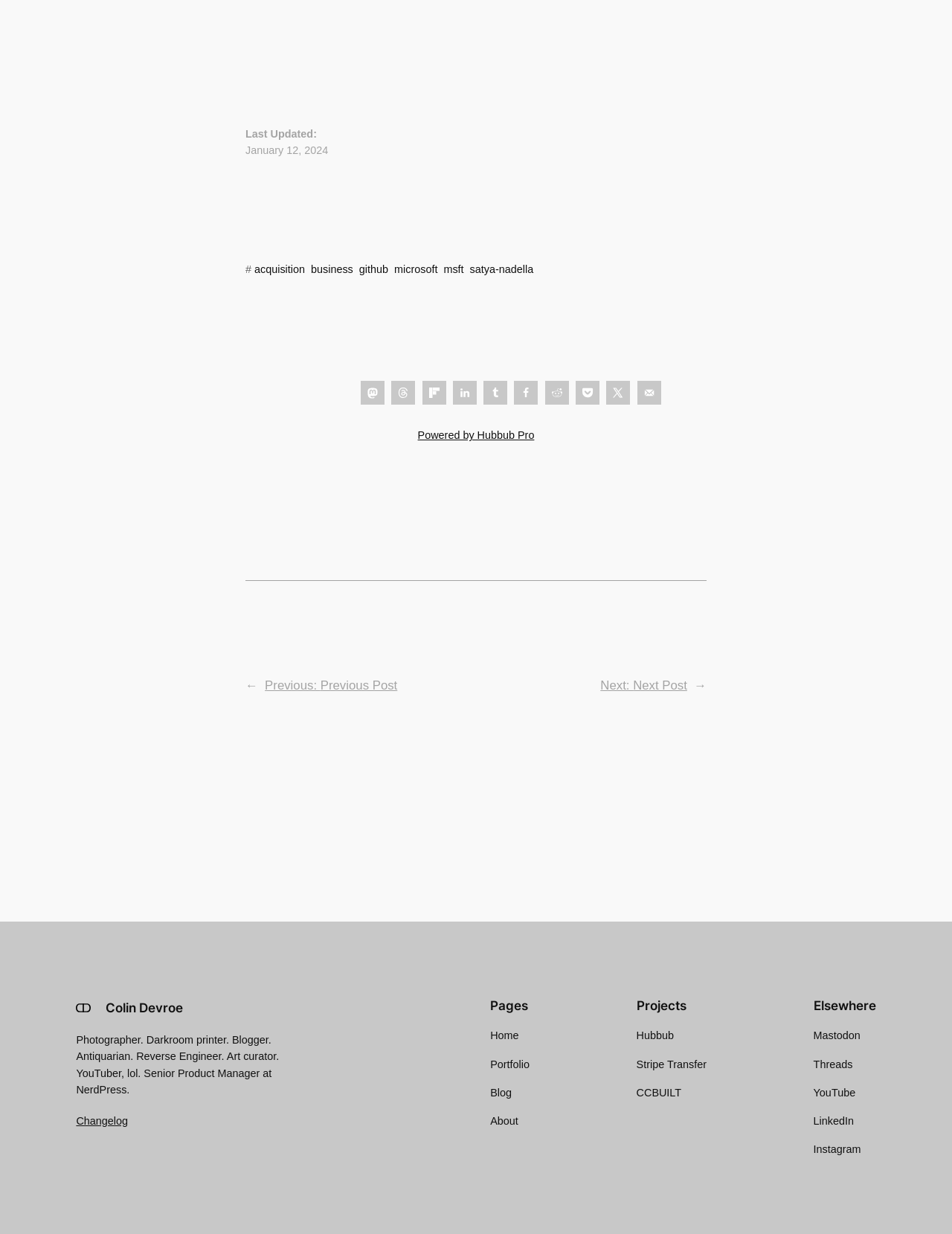Please identify the bounding box coordinates of the region to click in order to complete the given instruction: "Explore the portfolio". The coordinates should be four float numbers between 0 and 1, i.e., [left, top, right, bottom].

[0.515, 0.856, 0.556, 0.869]